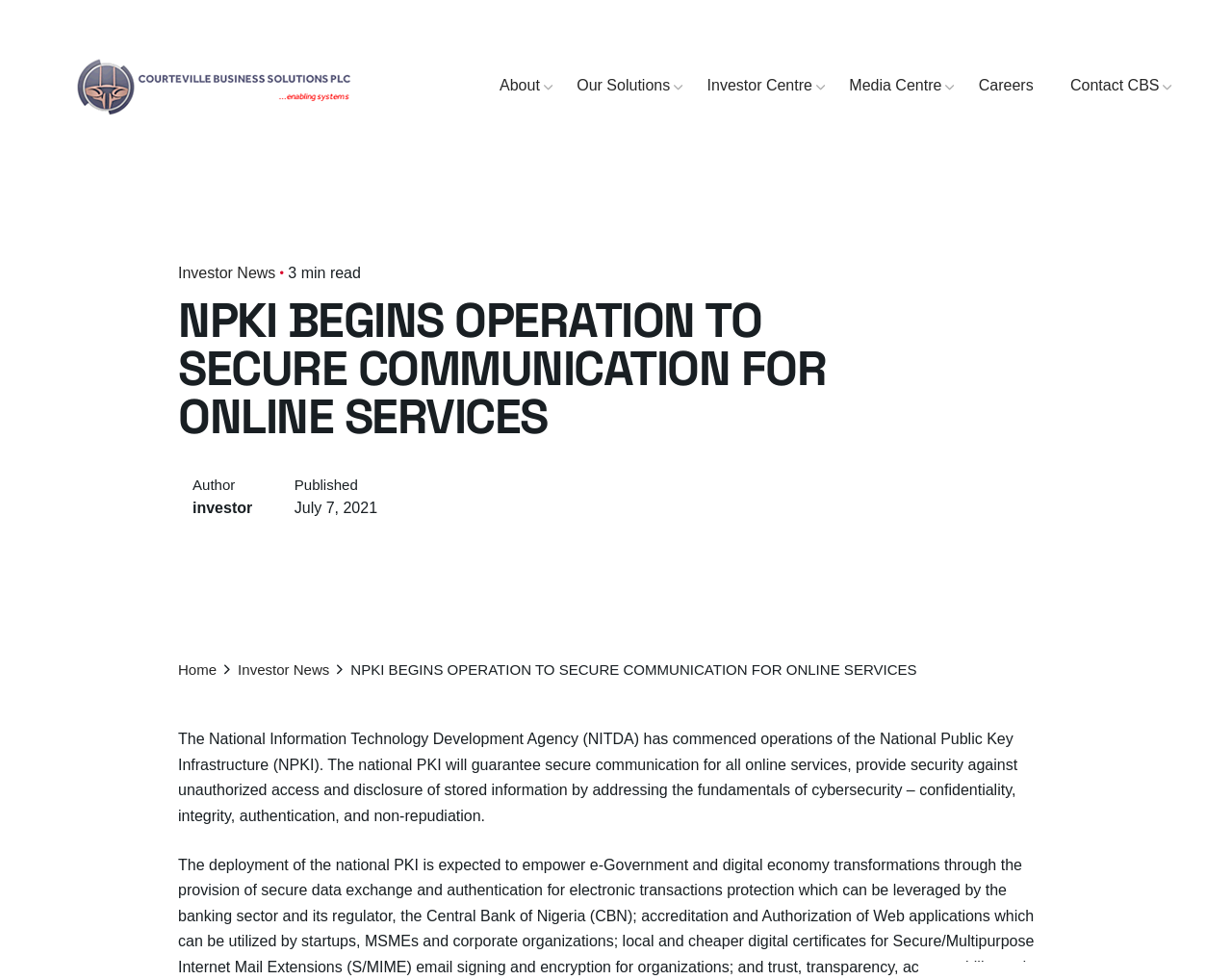Pinpoint the bounding box coordinates of the element that must be clicked to accomplish the following instruction: "go to About page". The coordinates should be in the format of four float numbers between 0 and 1, i.e., [left, top, right, bottom].

[0.391, 0.078, 0.453, 0.098]